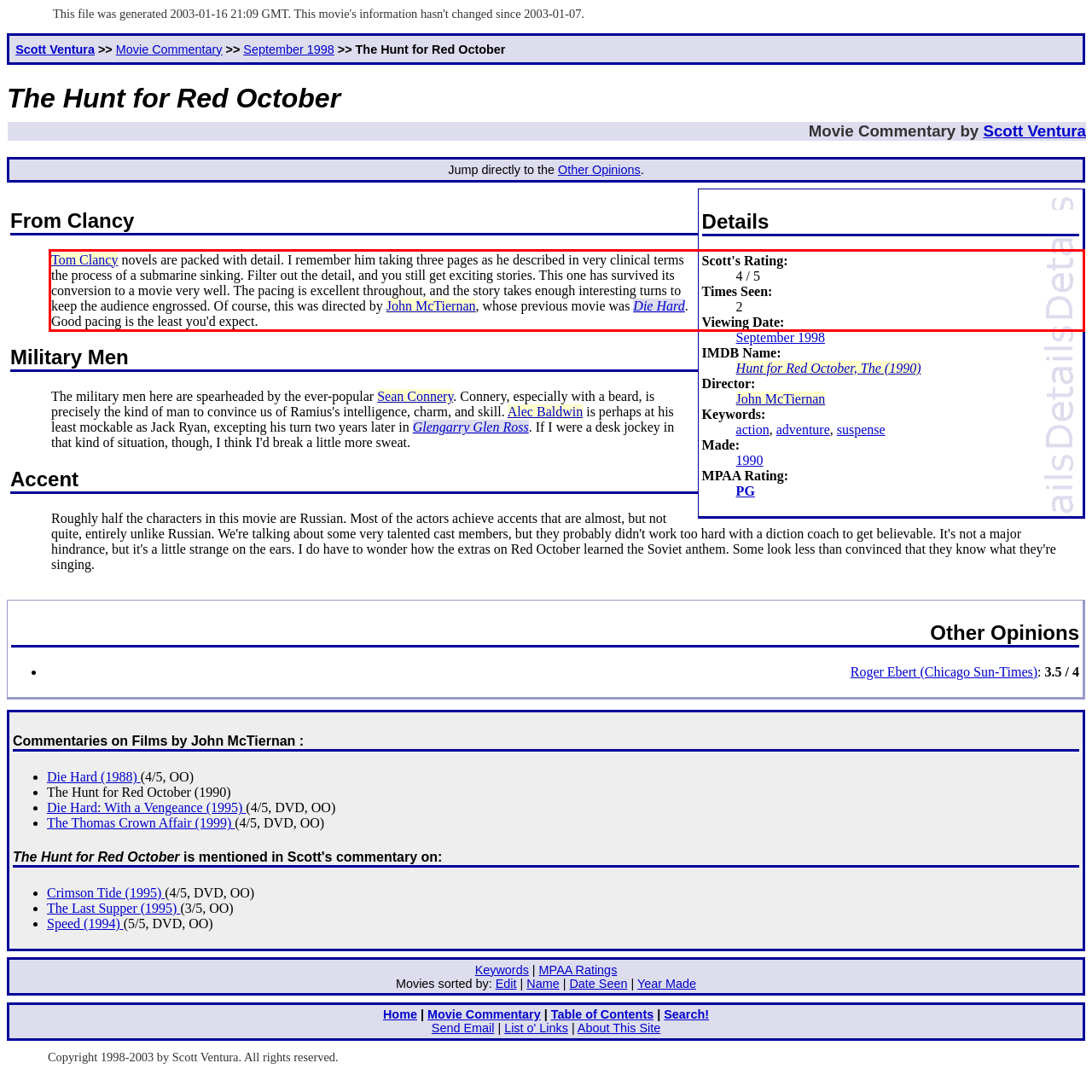Examine the screenshot of the webpage, locate the red bounding box, and perform OCR to extract the text contained within it.

Tom Clancy novels are packed with detail. I remember him taking three pages as he described in very clinical terms the process of a submarine sinking. Filter out the detail, and you still get exciting stories. This one has survived its conversion to a movie very well. The pacing is excellent throughout, and the story takes enough interesting turns to keep the audience engrossed. Of course, this was directed by John McTiernan, whose previous movie was Die Hard. Good pacing is the least you'd expect.